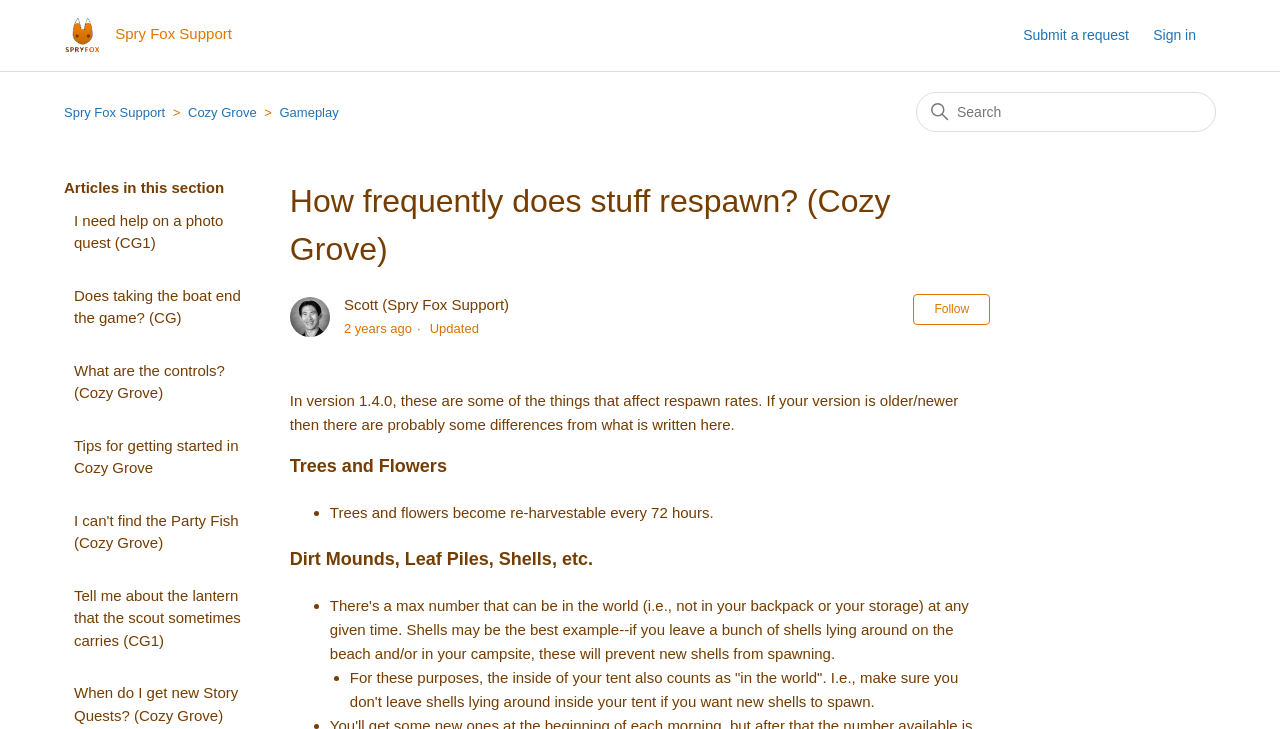Who wrote the article?
Respond to the question with a single word or phrase according to the image.

Scott